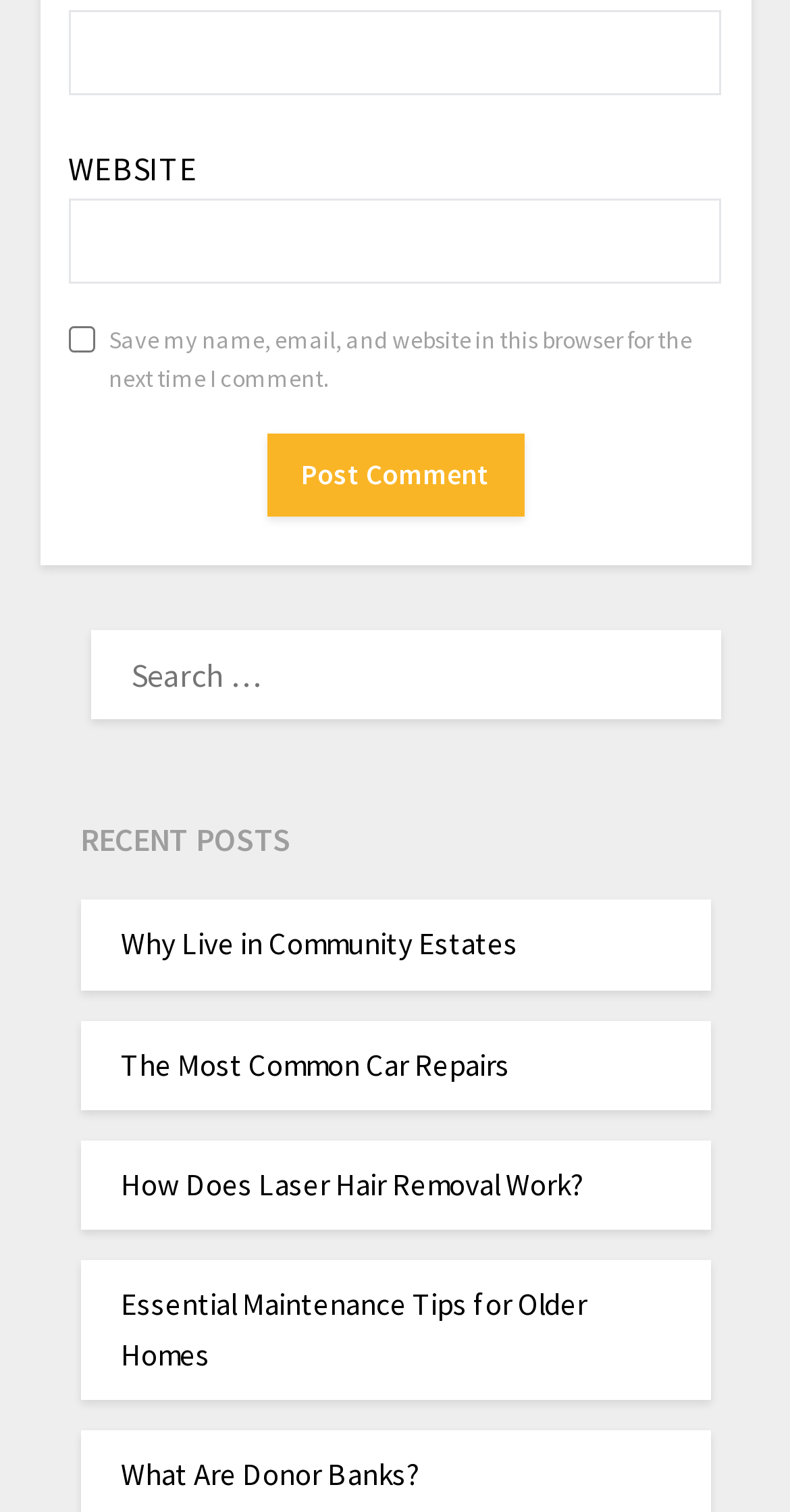Locate the bounding box coordinates of the clickable region to complete the following instruction: "Check save my name and email."

[0.086, 0.215, 0.119, 0.233]